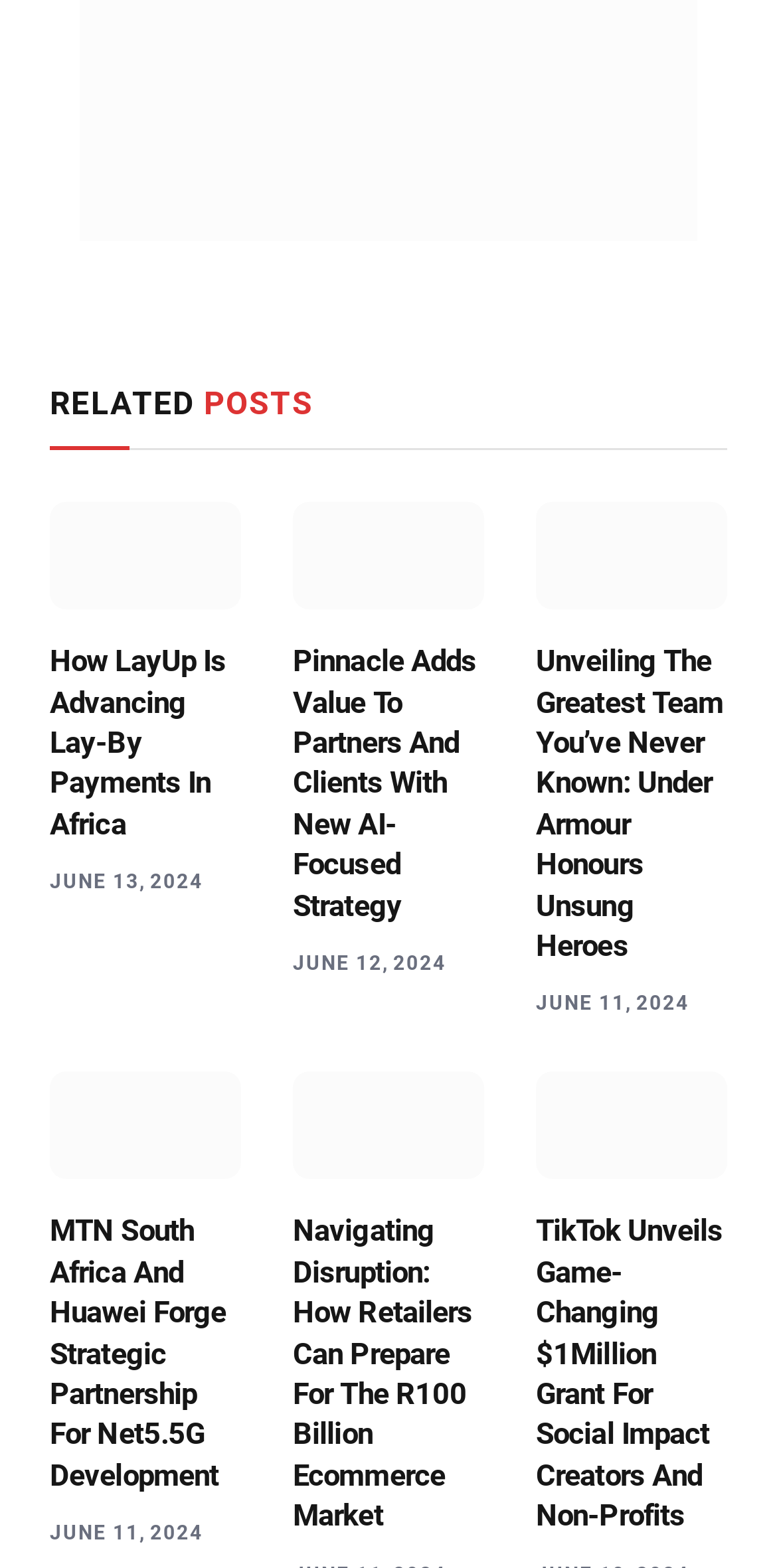Show the bounding box coordinates of the element that should be clicked to complete the task: "Explore TikTok's social impact grant".

[0.69, 0.684, 0.936, 0.752]